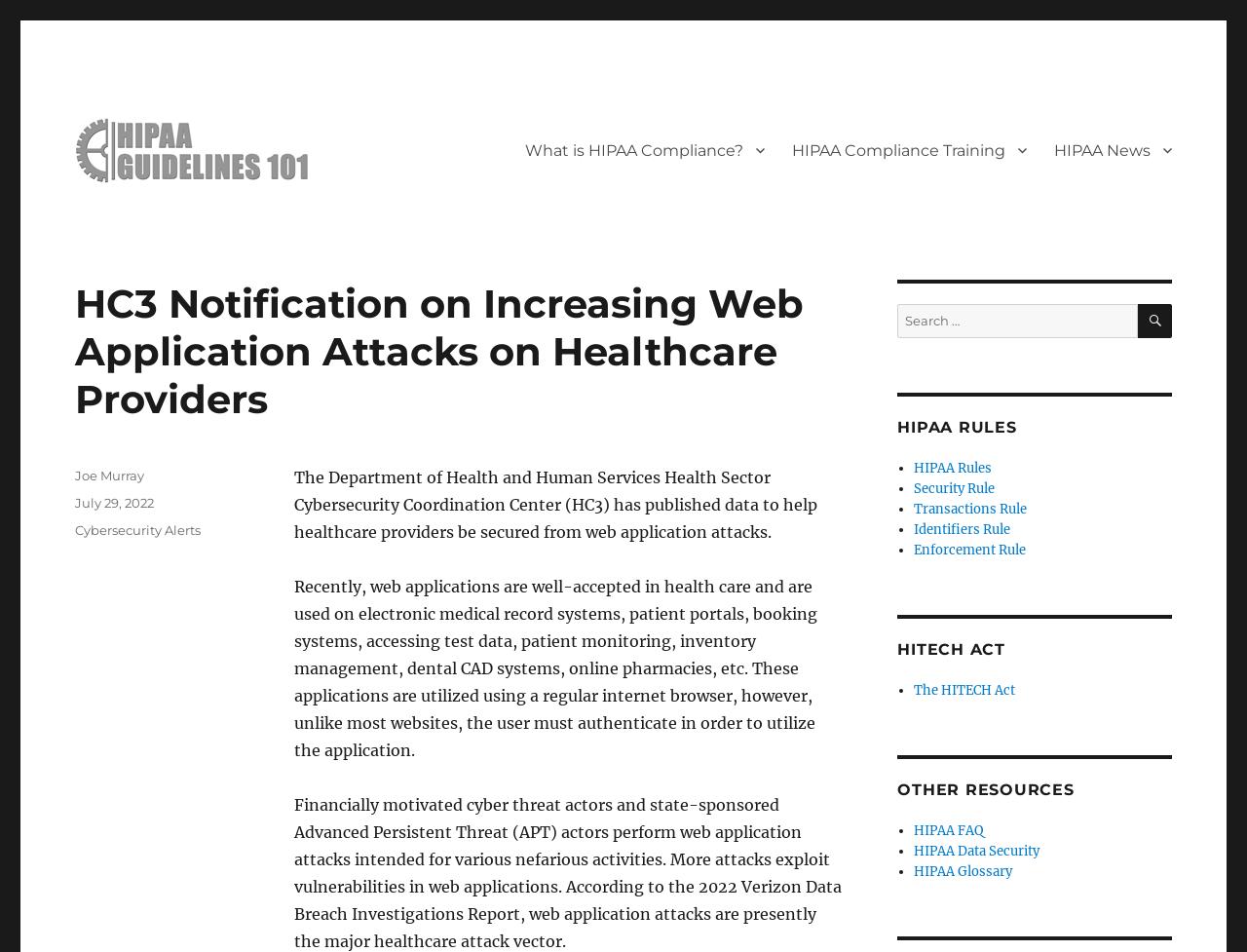Predict the bounding box coordinates of the UI element that matches this description: "What is HIPAA Compliance?". The coordinates should be in the format [left, top, right, bottom] with each value between 0 and 1.

[0.41, 0.136, 0.624, 0.179]